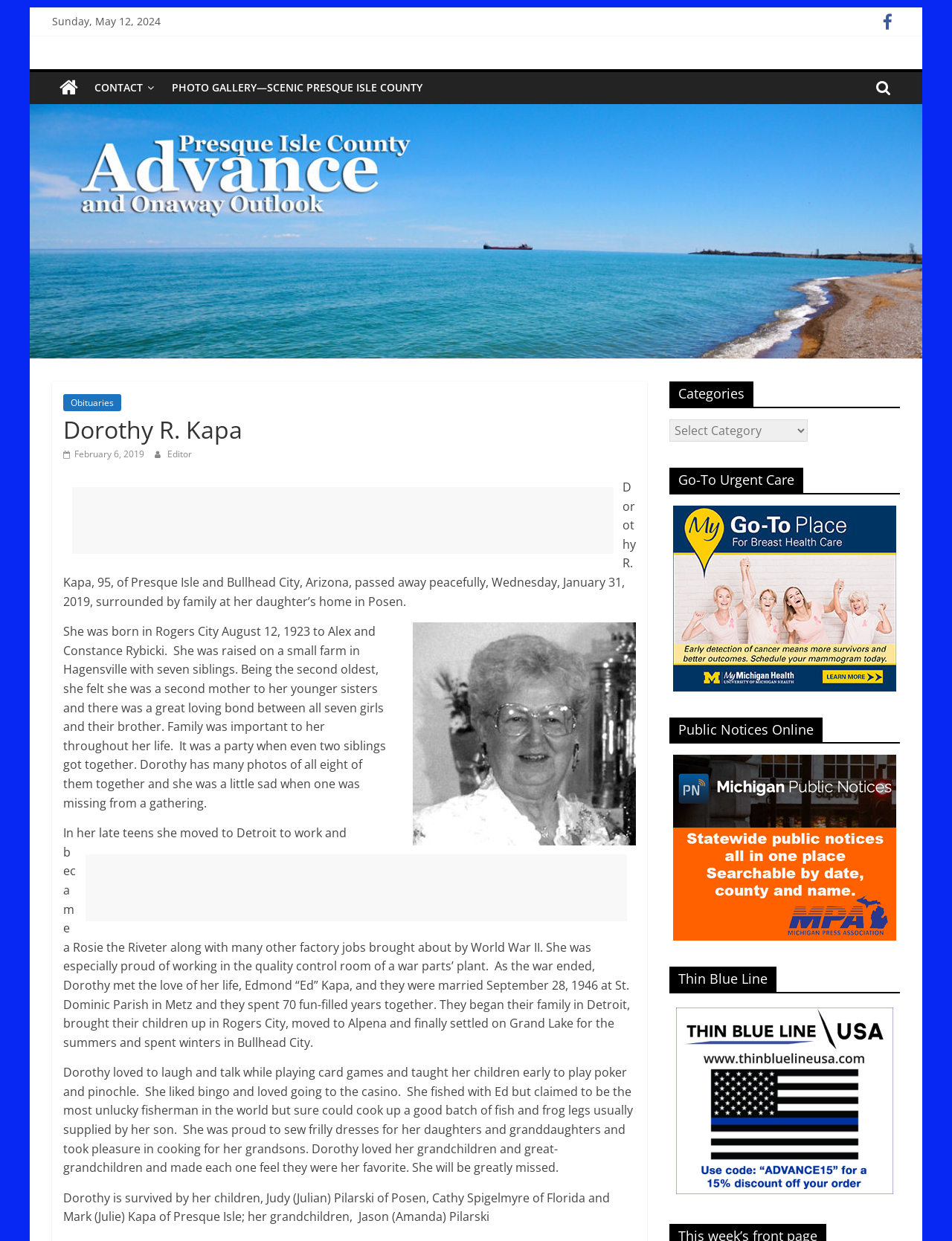Please indicate the bounding box coordinates of the element's region to be clicked to achieve the instruction: "Check 'CONTACT'". Provide the coordinates as four float numbers between 0 and 1, i.e., [left, top, right, bottom].

[0.09, 0.058, 0.171, 0.084]